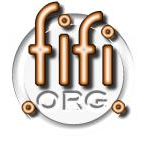From the image, can you give a detailed response to the question below:
What shape is the emblem surrounding the text?

The caption describes the emblem as a 'circular silver emblem' that surrounds the text 'fifi', indicating its shape.